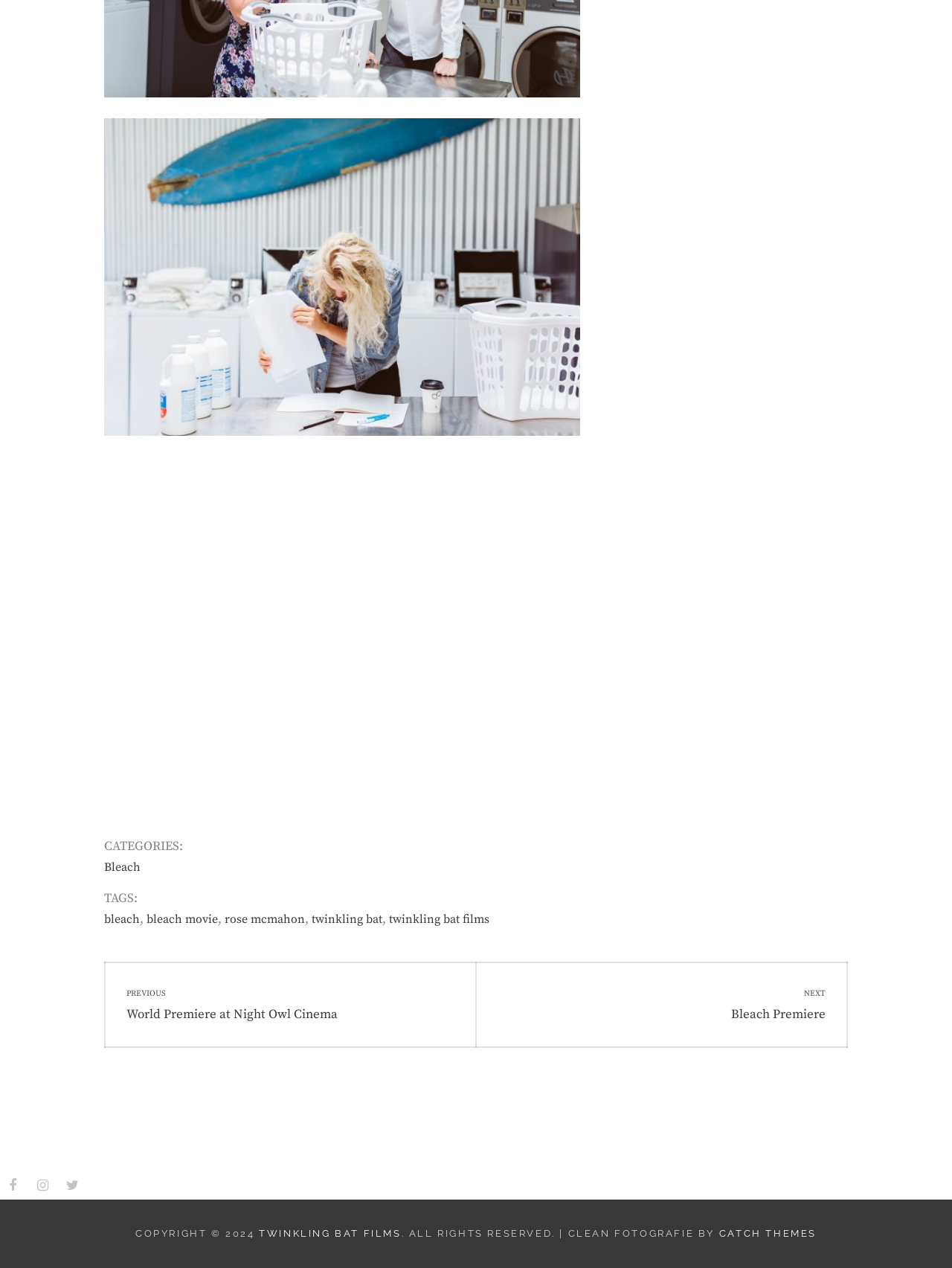Point out the bounding box coordinates of the section to click in order to follow this instruction: "Visit the Facebook page".

[0.0, 0.925, 0.028, 0.946]